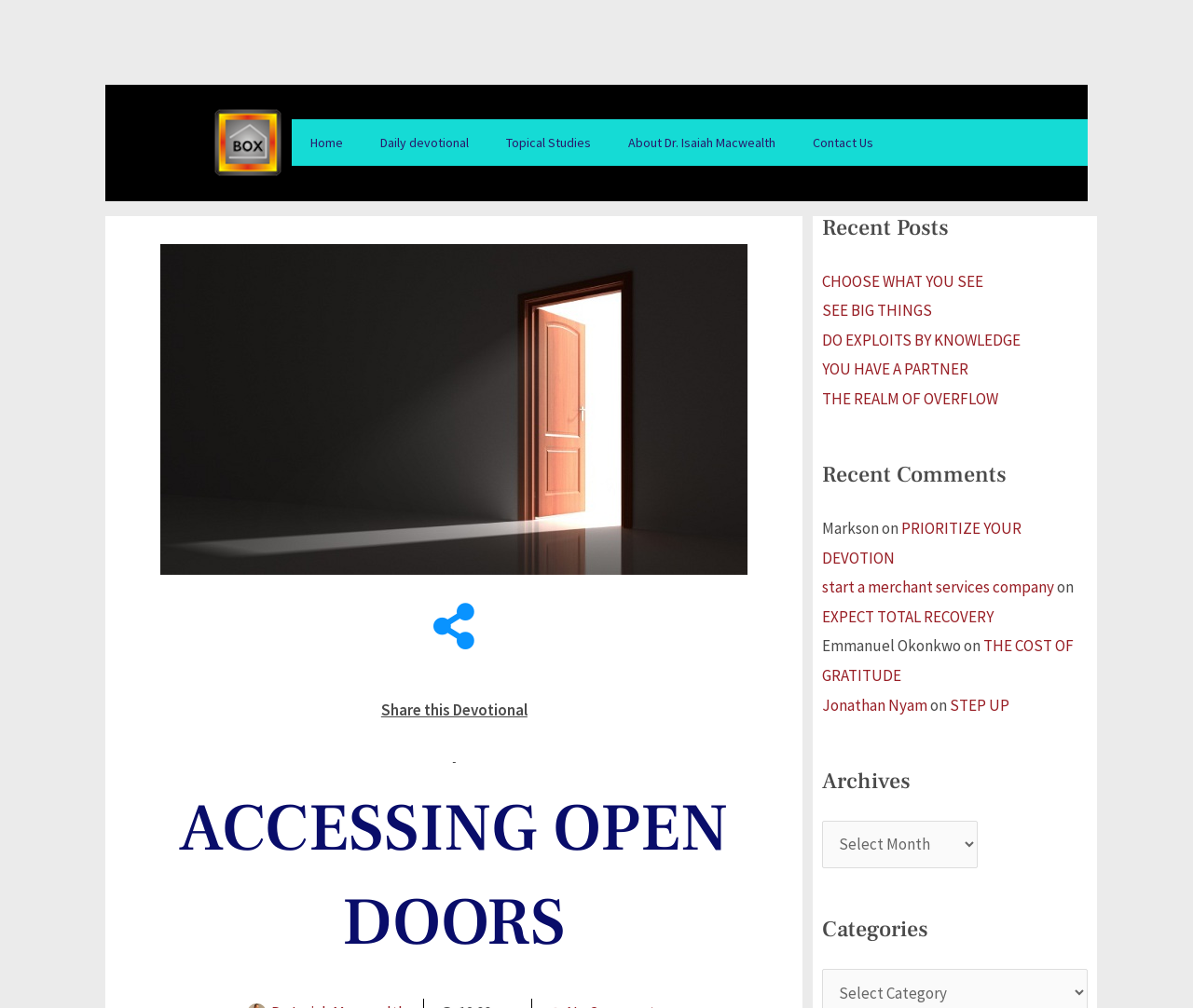Explain in detail what is displayed on the webpage.

The webpage is a daily devotional and bible study website called "ACCESSING OPEN DOORS". At the top, there is a logo image with the website's name, followed by a navigation menu with links to "Home", "Daily devotional", "Topical Studies", "About Dr. Isaiah Macwealth", and "Contact Us". 

Below the navigation menu, there is a section with a heading "ACCESSING OPEN DOORS" and a link with no text. Underneath, there is a call-to-action text "Share this Devotional" and a small gap of whitespace.

The main content area is divided into three sections. The first section has a heading "Recent Posts" and lists five links to recent devotional articles, including "CHOOSE WHAT YOU SEE", "SEE BIG THINGS", and "THE REALM OF OVERFLOW". 

The second section has a heading "Recent Comments" and lists six comments from users, including "Markson", "Emmanuel Okonkwo", and "Jonathan Nyam", each with a link to the devotional article they commented on.

The third section has a heading "Archives" with a combobox that allows users to select a specific archive, and a heading "Categories" below it.